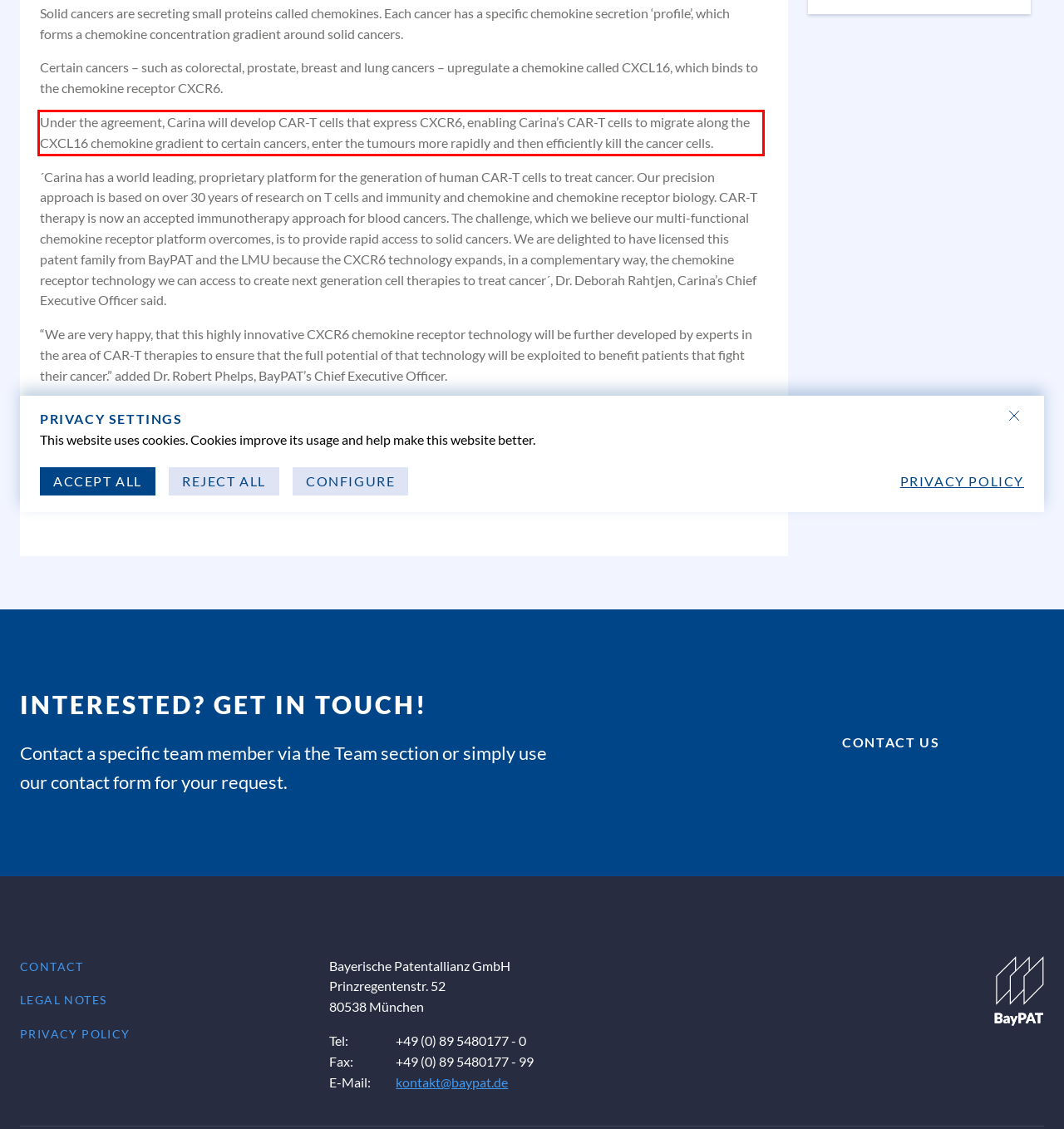You have a screenshot of a webpage with a red bounding box. Identify and extract the text content located inside the red bounding box.

Under the agreement, Carina will develop CAR-T cells that express CXCR6, enabling Carina’s CAR-T cells to migrate along the CXCL16 chemokine gradient to certain cancers, enter the tumours more rapidly and then efficiently kill the cancer cells.